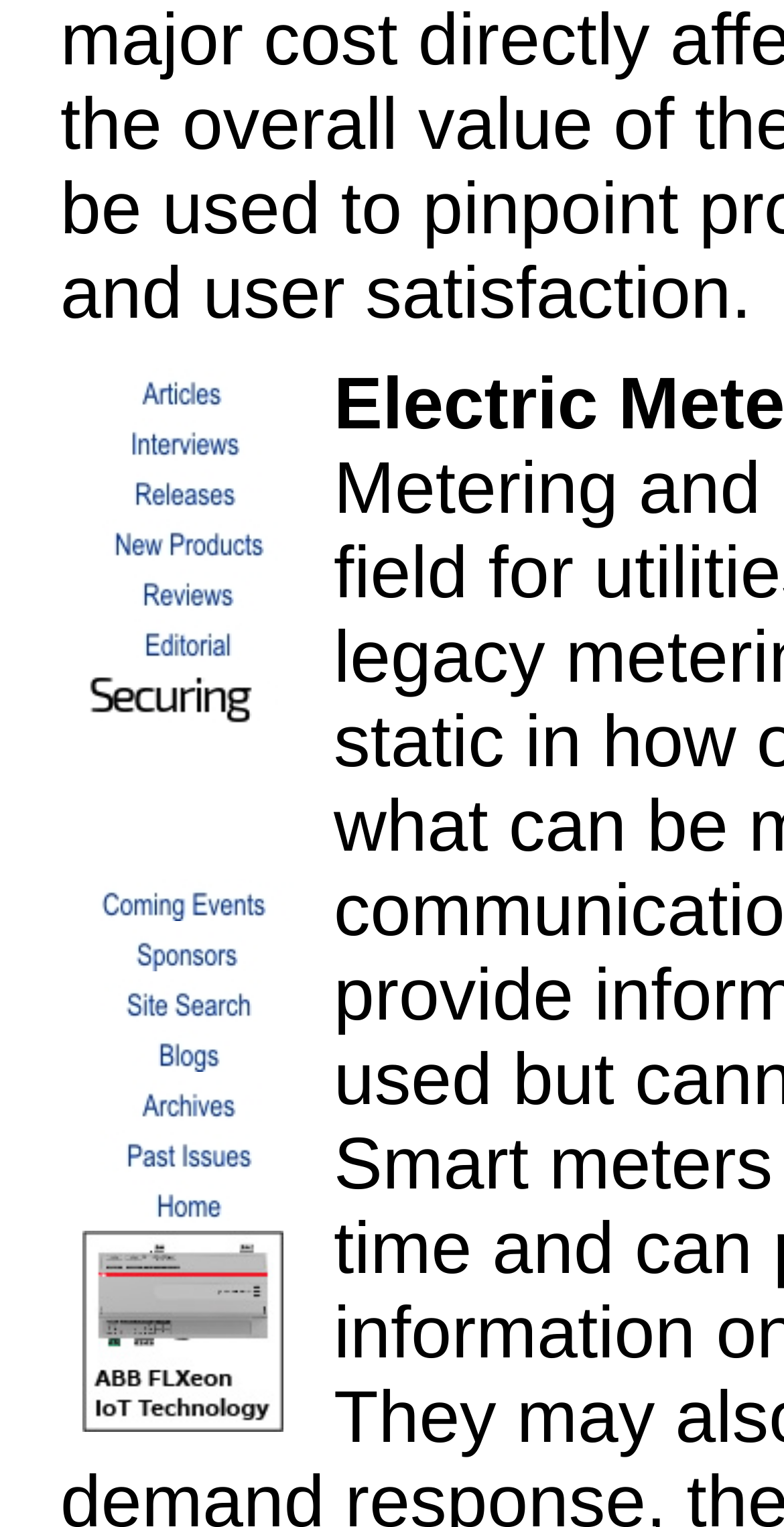Please reply to the following question with a single word or a short phrase:
What type of content is likely to be found in the 'Reviews' section?

Product or service reviews